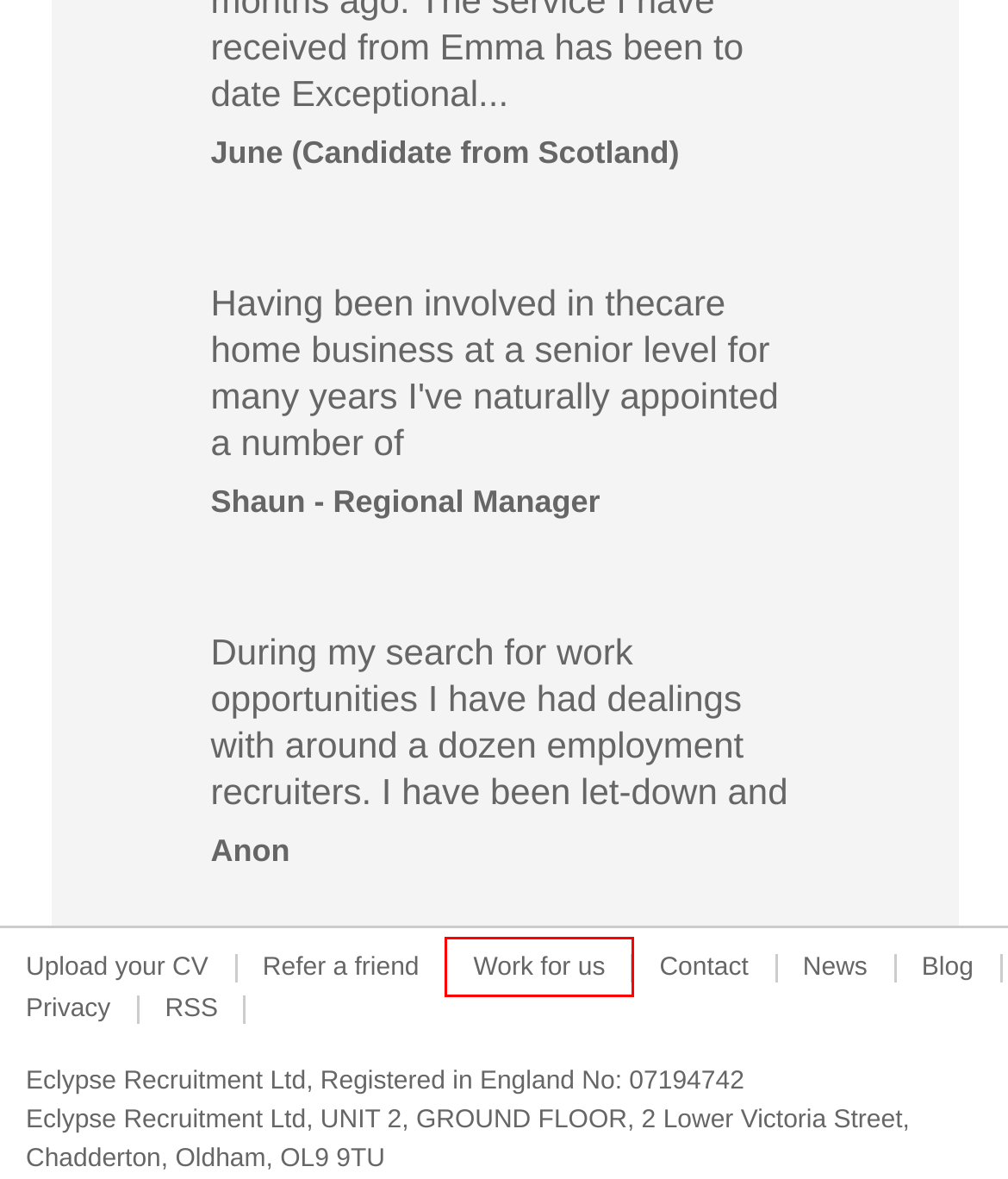A screenshot of a webpage is provided, featuring a red bounding box around a specific UI element. Identify the webpage description that most accurately reflects the new webpage after interacting with the selected element. Here are the candidates:
A. Testimonials | Eclypse Recruitment
B. Refer a friend | Eclypse Recruitment
C. Work for Eclypse | Eclypse Recruitment
D. Privacy Statement | Eclypse Recruitment
E. Eclypse Recruitment
F. Contact Us | Eclypse Recruitment
G. Blog | Eclypse Recruitment
H. News | Eclypse Recruitment

C